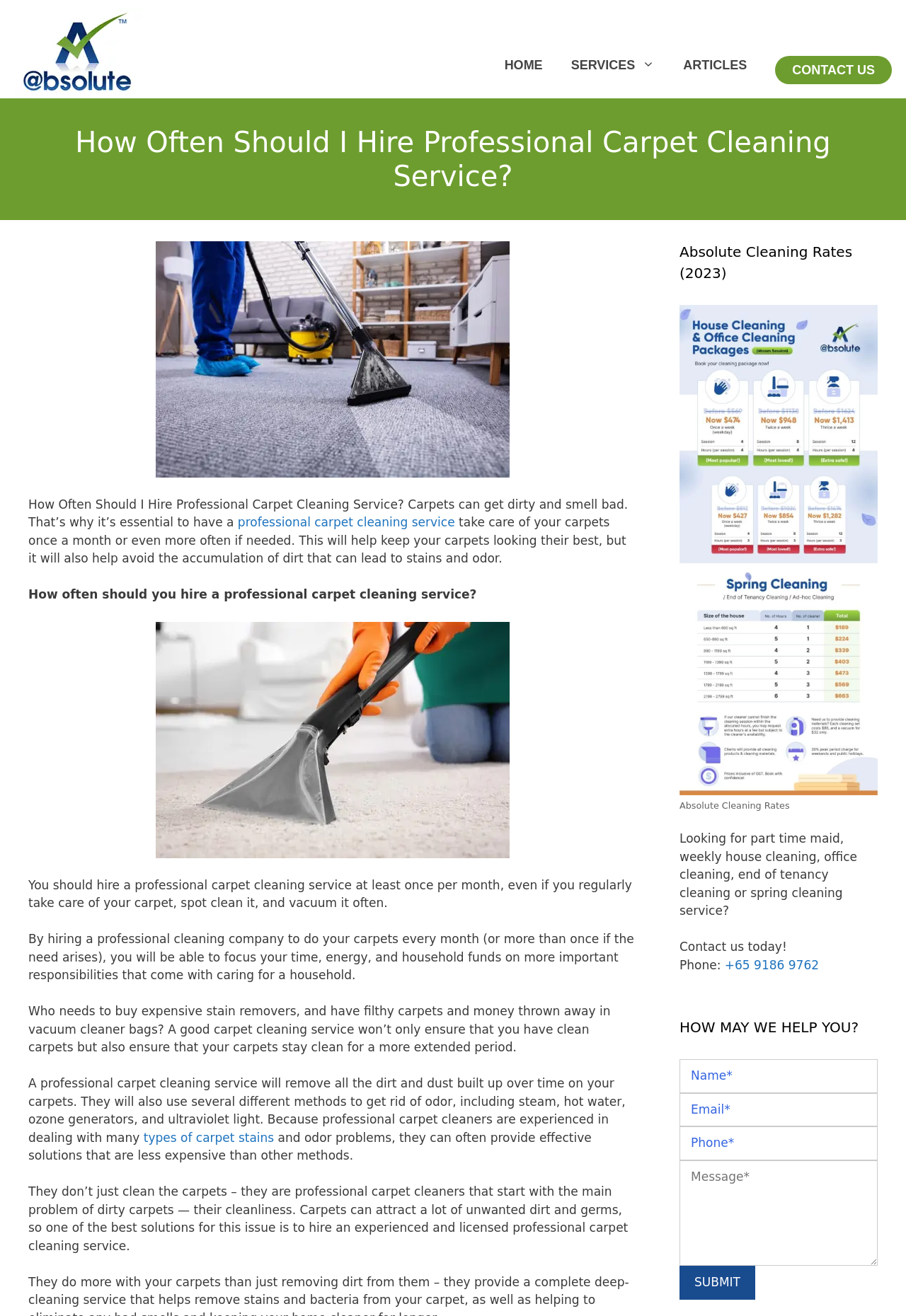Kindly determine the bounding box coordinates for the area that needs to be clicked to execute this instruction: "Click the 'SUBMIT' button".

[0.75, 0.962, 0.834, 0.987]